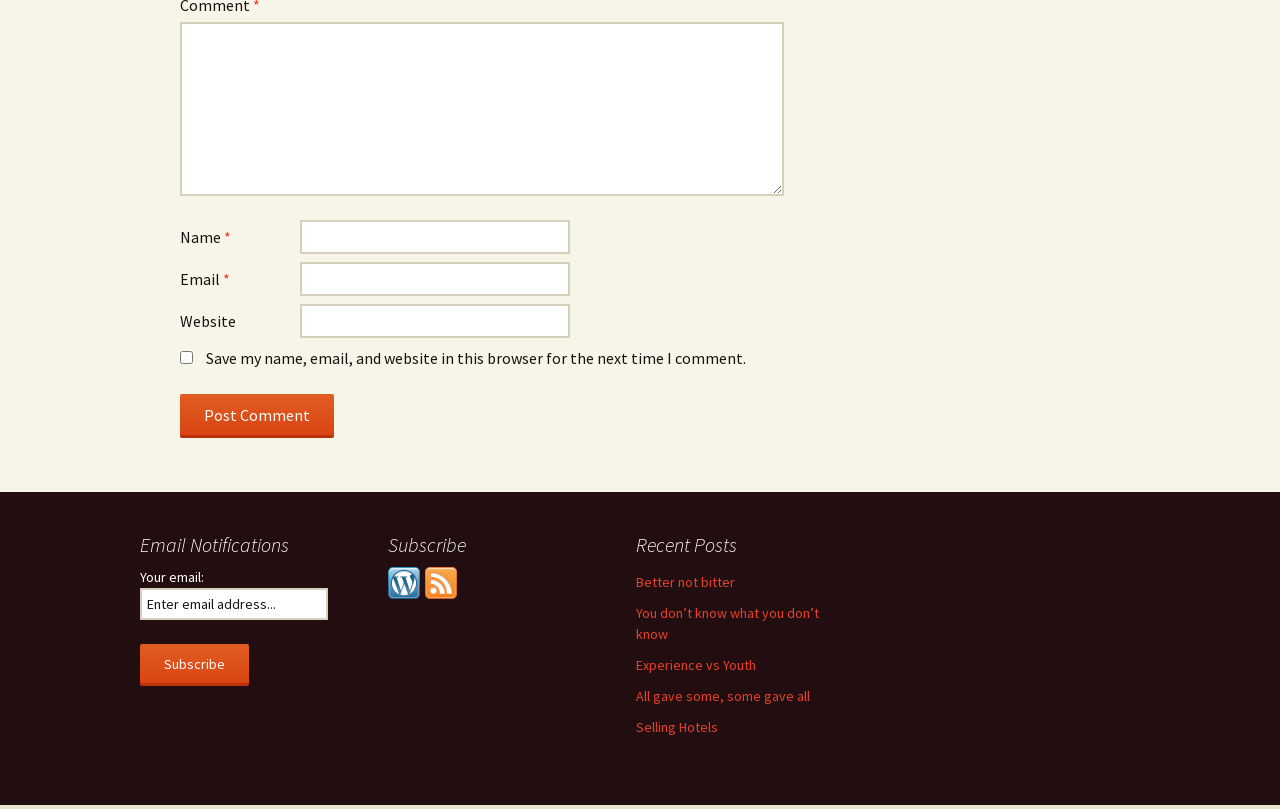Locate the coordinates of the bounding box for the clickable region that fulfills this instruction: "Subscribe to the email notifications".

[0.109, 0.797, 0.195, 0.848]